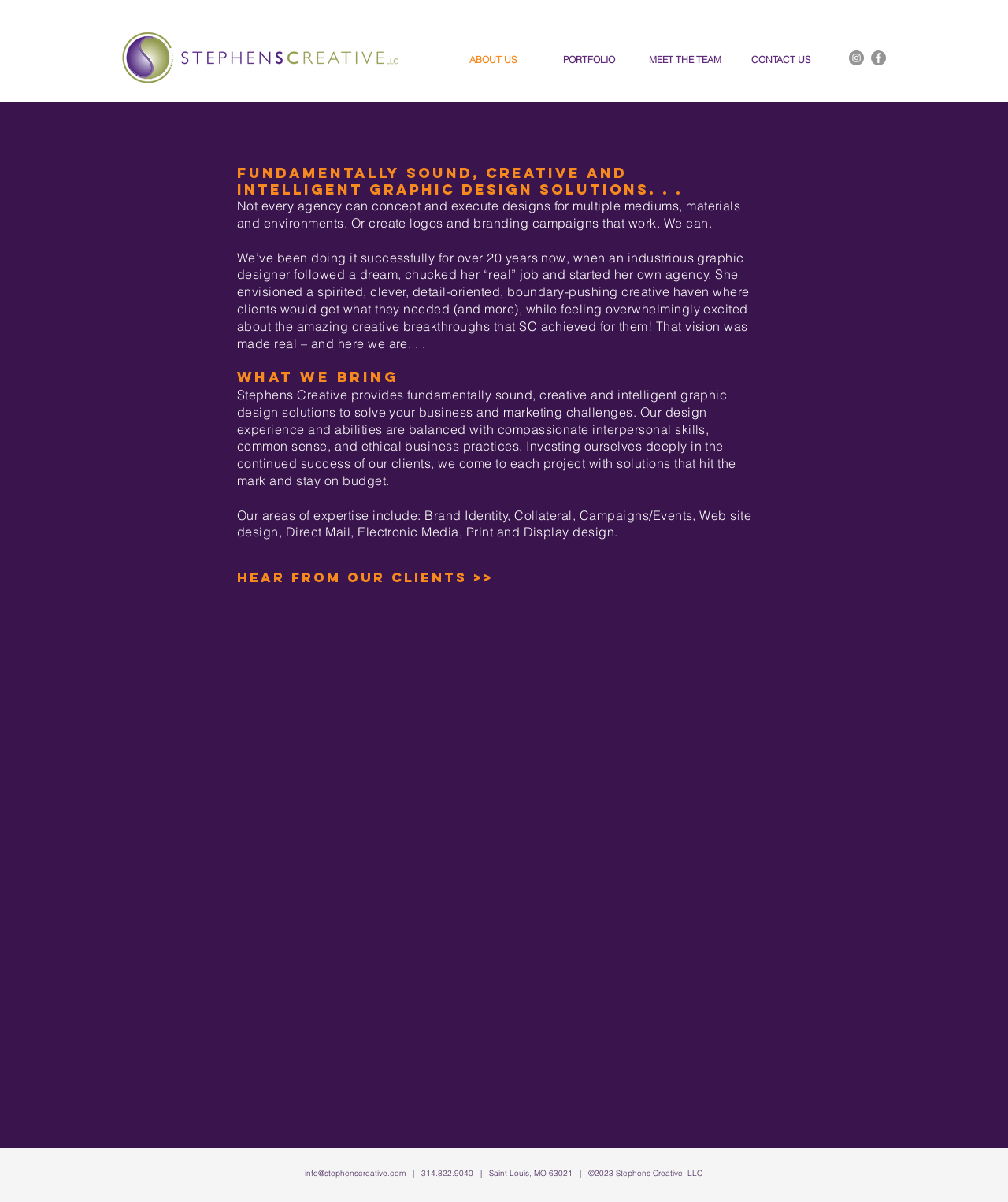Pinpoint the bounding box coordinates of the area that should be clicked to complete the following instruction: "View AMG337 inhibitor". The coordinates must be given as four float numbers between 0 and 1, i.e., [left, top, right, bottom].

None